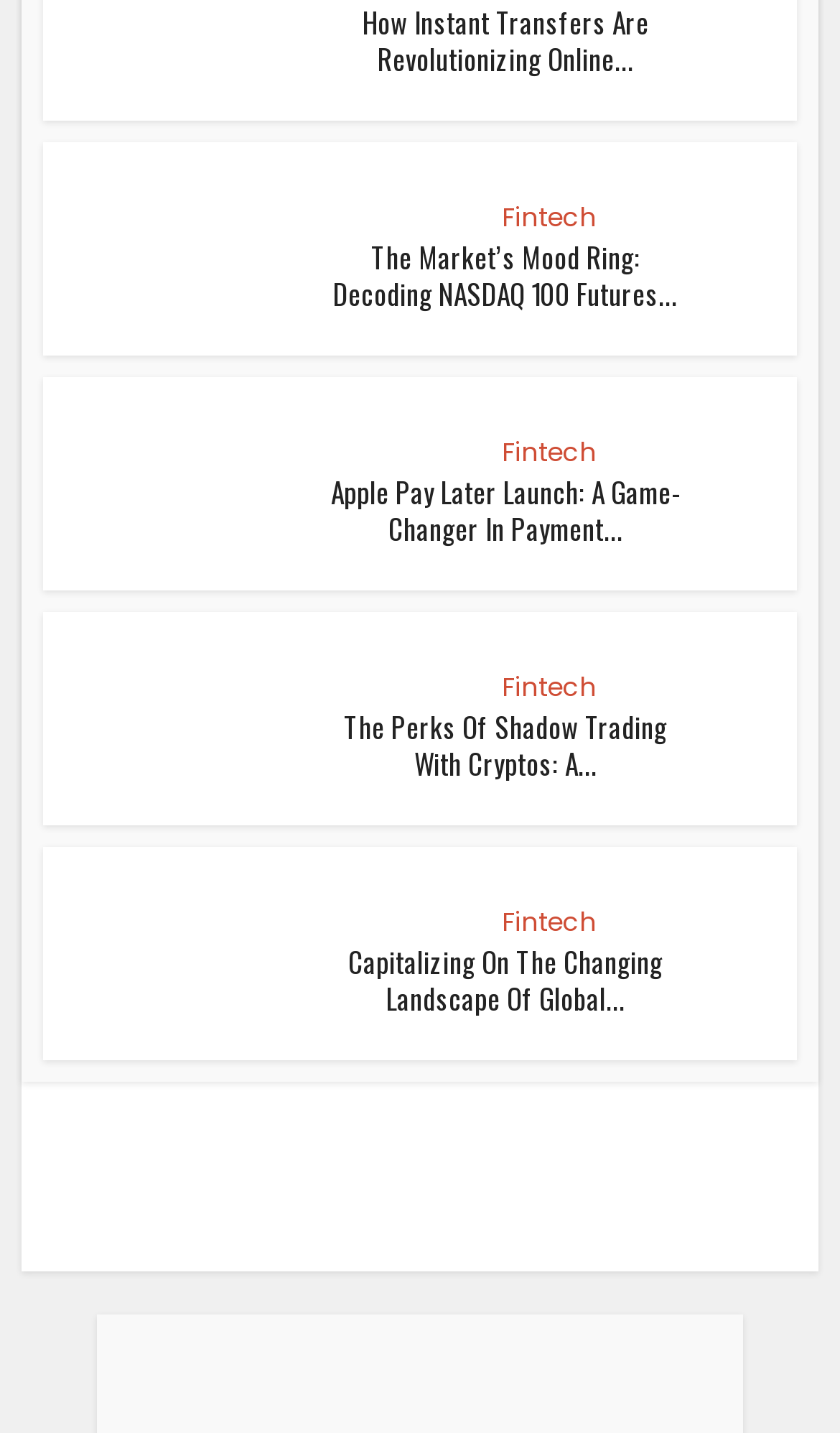Find and indicate the bounding box coordinates of the region you should select to follow the given instruction: "Click on the link about fintech".

[0.597, 0.138, 0.71, 0.164]